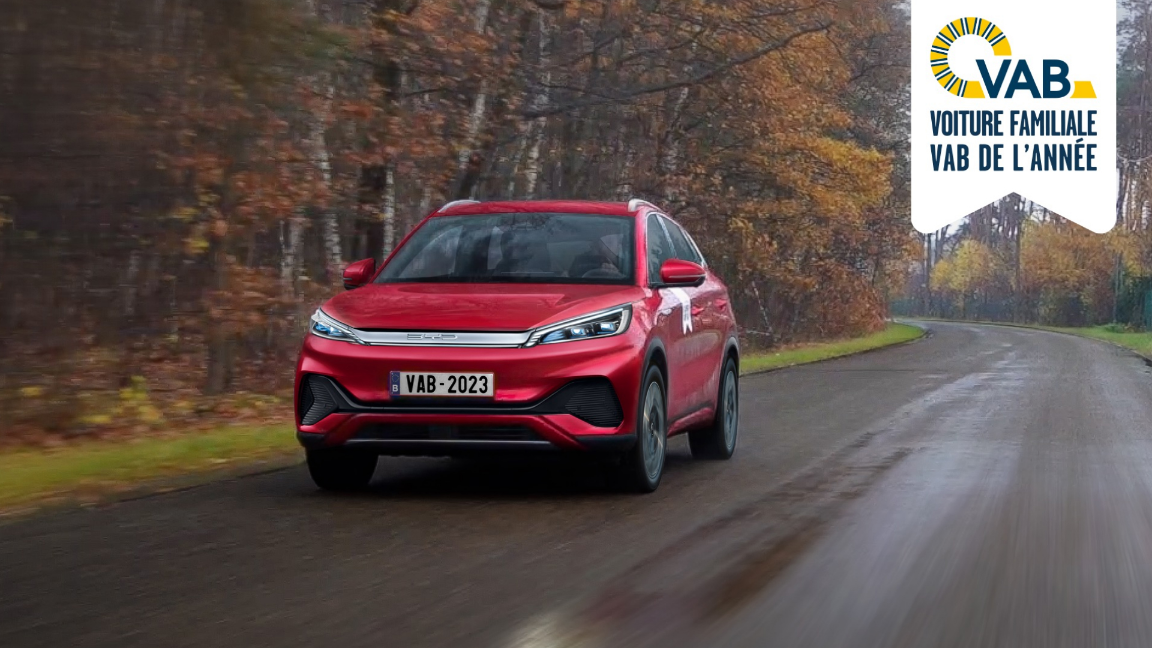Craft a thorough explanation of what is depicted in the image.

The image showcases the BYD ATTO 3, a striking red compact SUV navigating a picturesque, tree-lined road. With its sleek design, the vehicle stands out against the autumn backdrop, highlighting its modern aesthetics. Notably, the car is adorned with a "VAB 2023" badge, indicating its recognition as the "Voiture Familiale VAB de l'Année," which translates to "Family Car of the Year 2023." This accolade underlines the vehicle's appeal in the competitive electric vehicle segment. The BYD ATTO 3 is celebrated for its spacious interior, efficiency, and innovative technology, marking it as a premium choice for families seeking both style and functionality in an electric SUV.